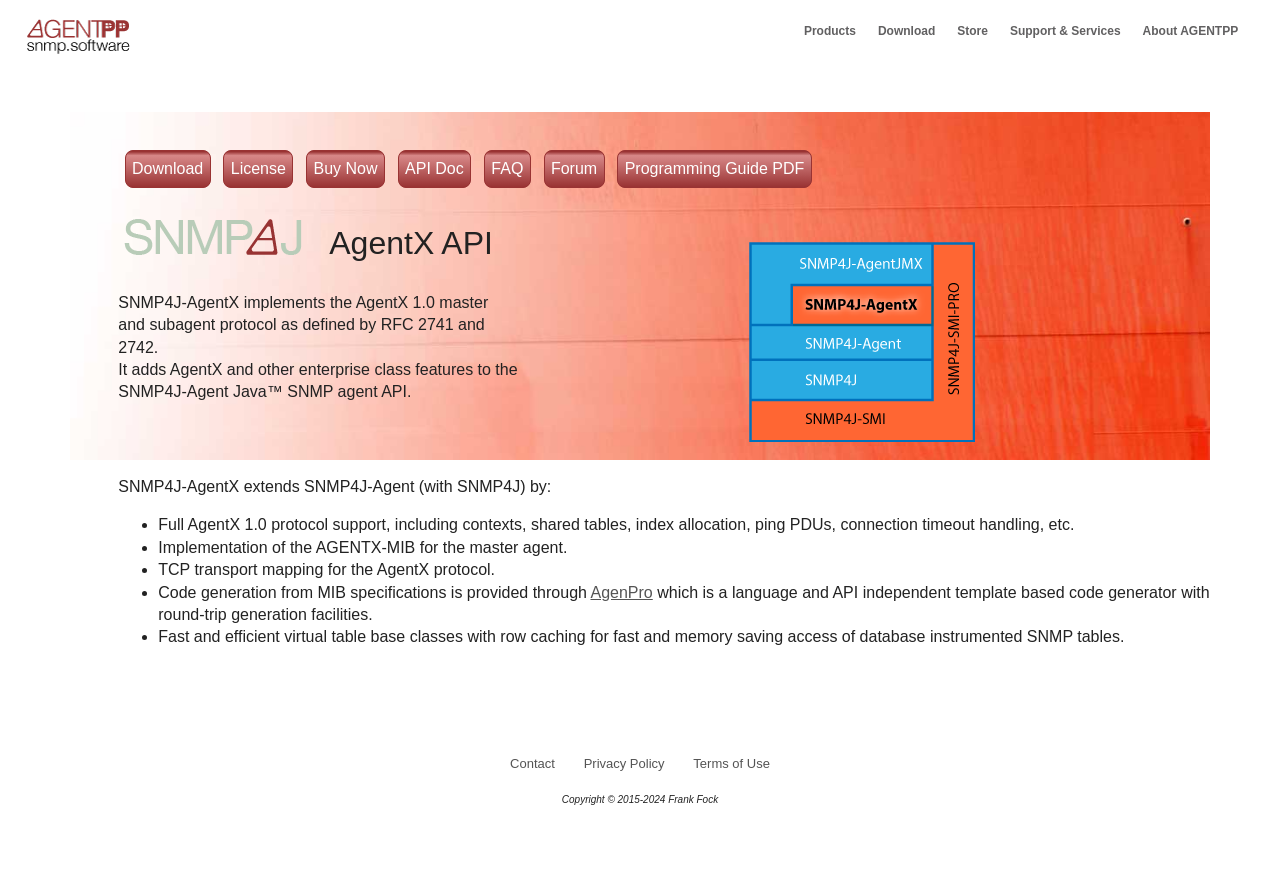Determine the bounding box of the UI component based on this description: "Download". The bounding box coordinates should be four float values between 0 and 1, i.e., [left, top, right, bottom].

[0.677, 0.018, 0.739, 0.052]